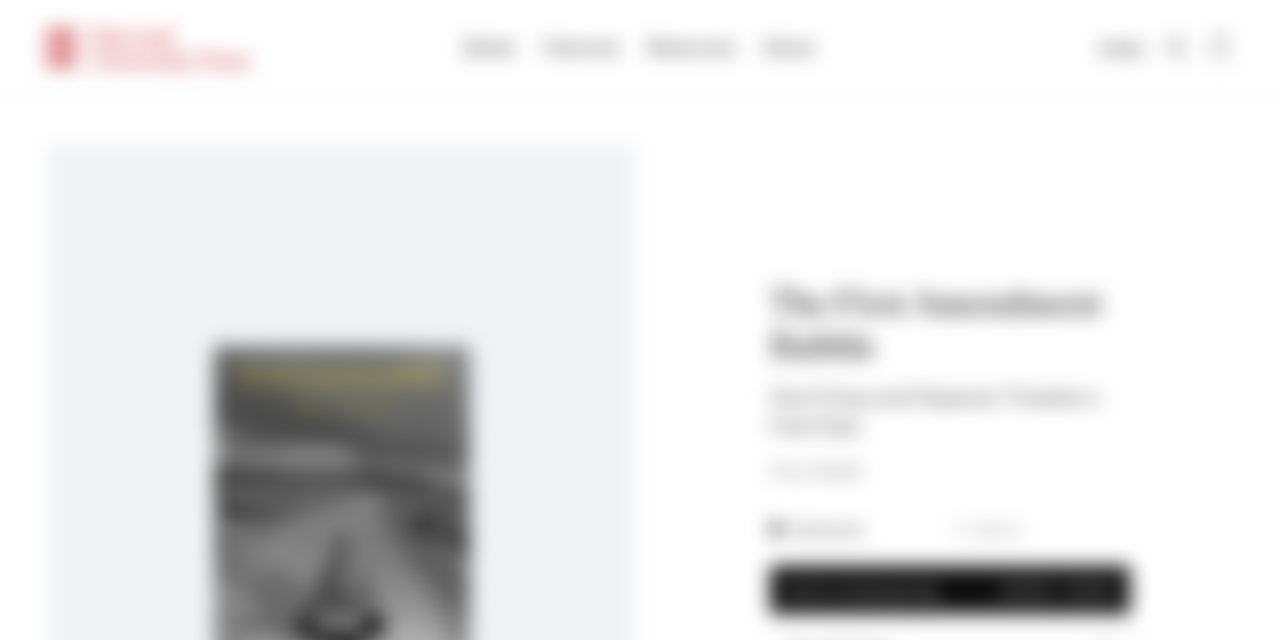Based on the element description (210) 866-8671, identify the bounding box coordinates for the UI element. The coordinates should be in the format (top-left x, top-left y, bottom-right x, bottom-right y) and within the 0 to 1 range.

None